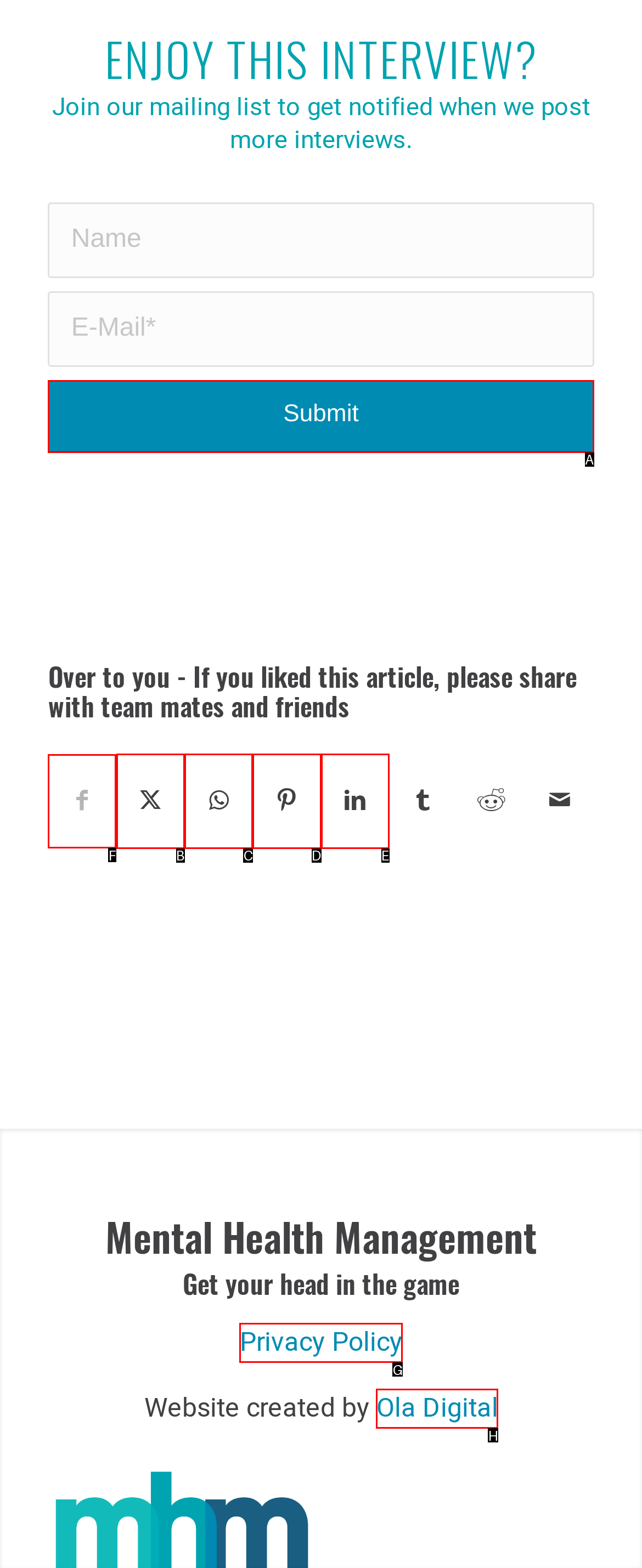To execute the task: Share on Facebook, which one of the highlighted HTML elements should be clicked? Answer with the option's letter from the choices provided.

F